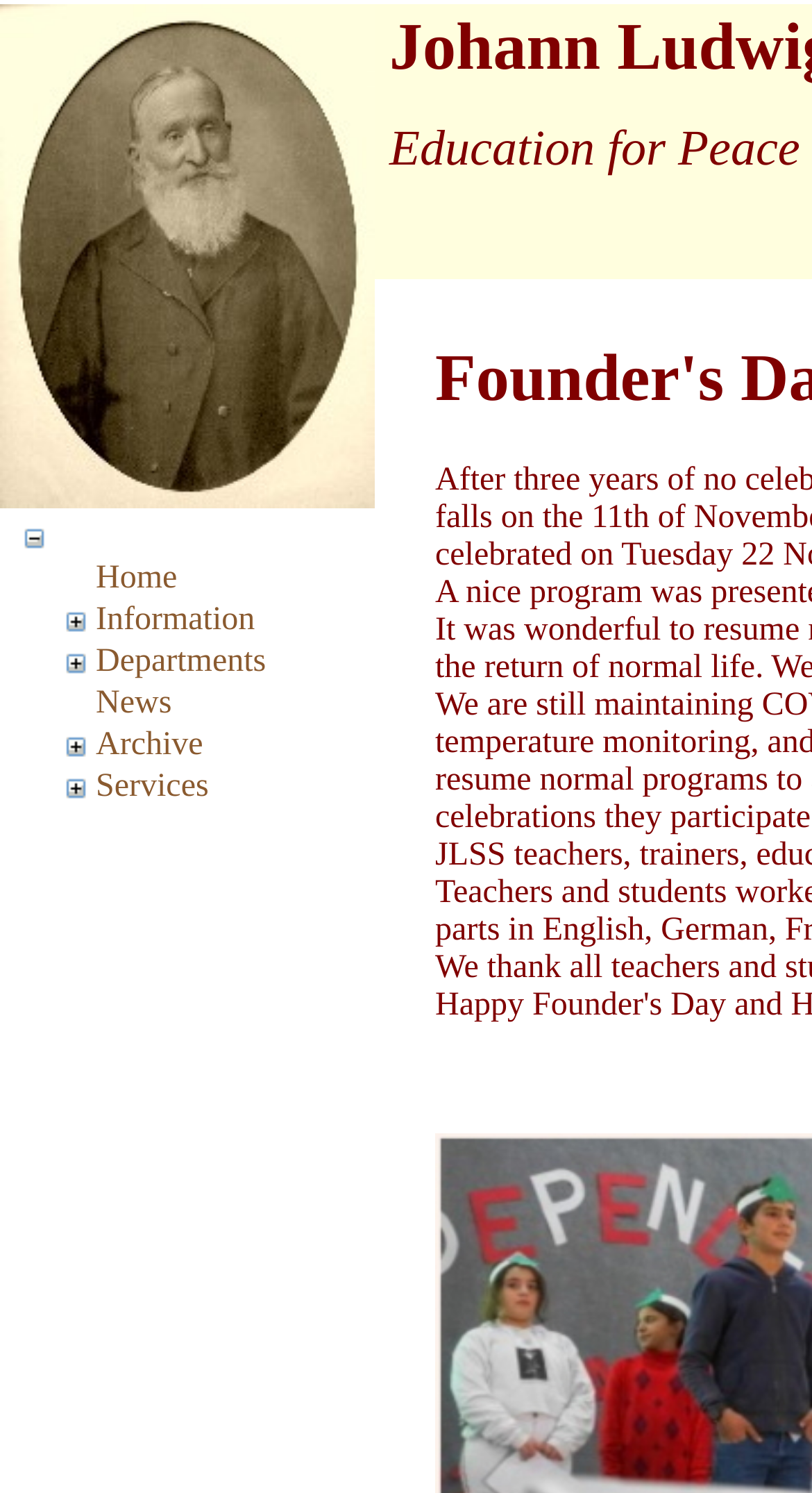Generate a detailed explanation of the webpage's features and information.

This webpage is dedicated to Founders Day and Independence Day 2022. At the top, there is a prominent image of the founder, taking up about half of the screen width. Below the image, there are several tables with links and icons, organized in a hierarchical structure.

The first table has a "Collapse" link with an accompanying icon, positioned on the left side of the screen. To the right of this link is a "Home" link. The second table has an "Expand Information" link with an icon, followed by an "Information" link. The third table has an "Expand Departments" link with an icon, followed by a "Departments" link.

The fourth table has a "News" link, and the fifth table has an "Expand Archive" link with an icon, followed by an "Archive" link. The sixth table has an "Expand Services" link with an icon, followed by a "Services" link. All these links and icons are arranged in a vertical column, with each table stacked below the previous one.